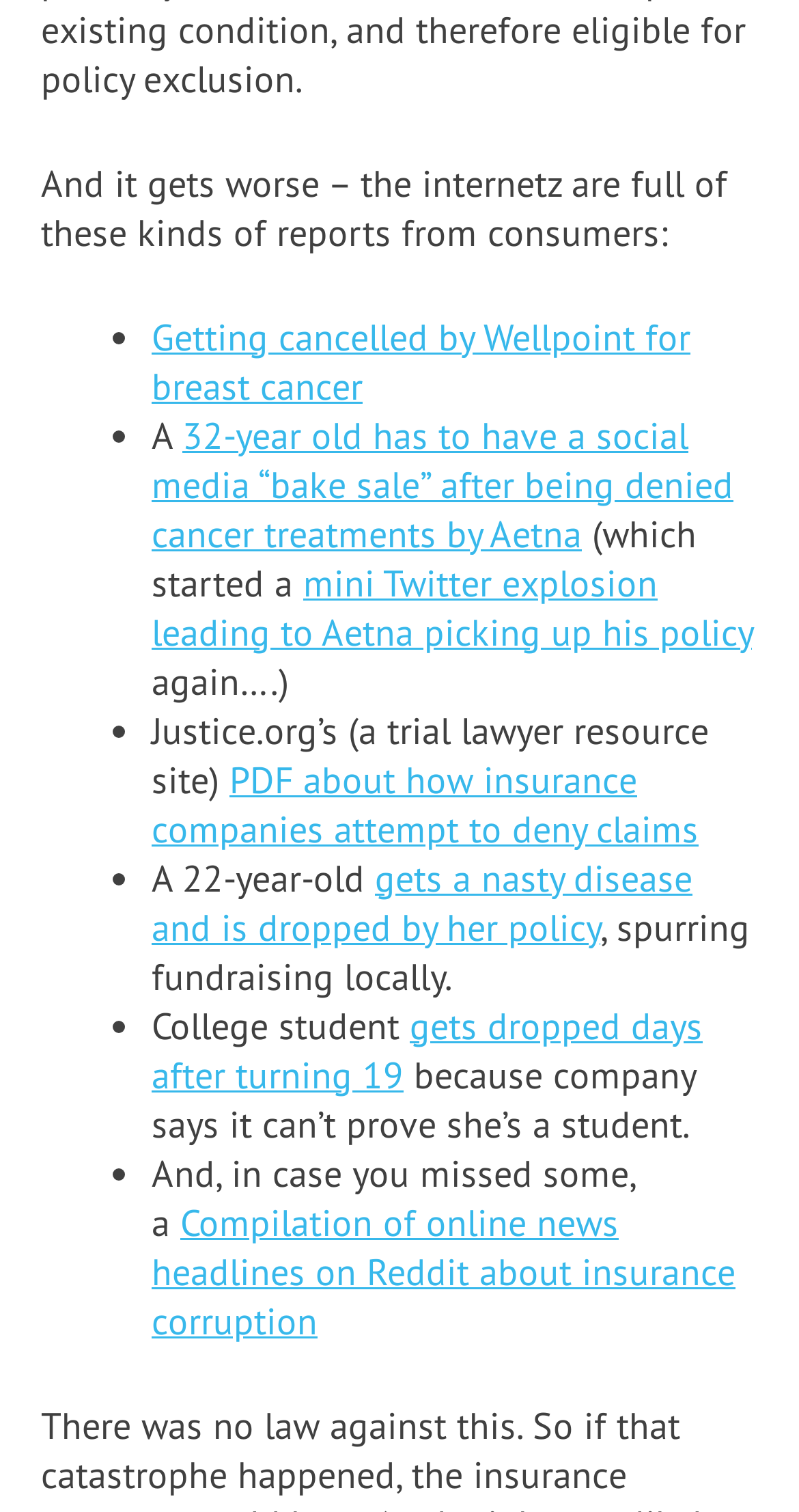Provide a brief response to the question below using a single word or phrase: 
What is the topic of the PDF mentioned?

Insurance companies denying claims